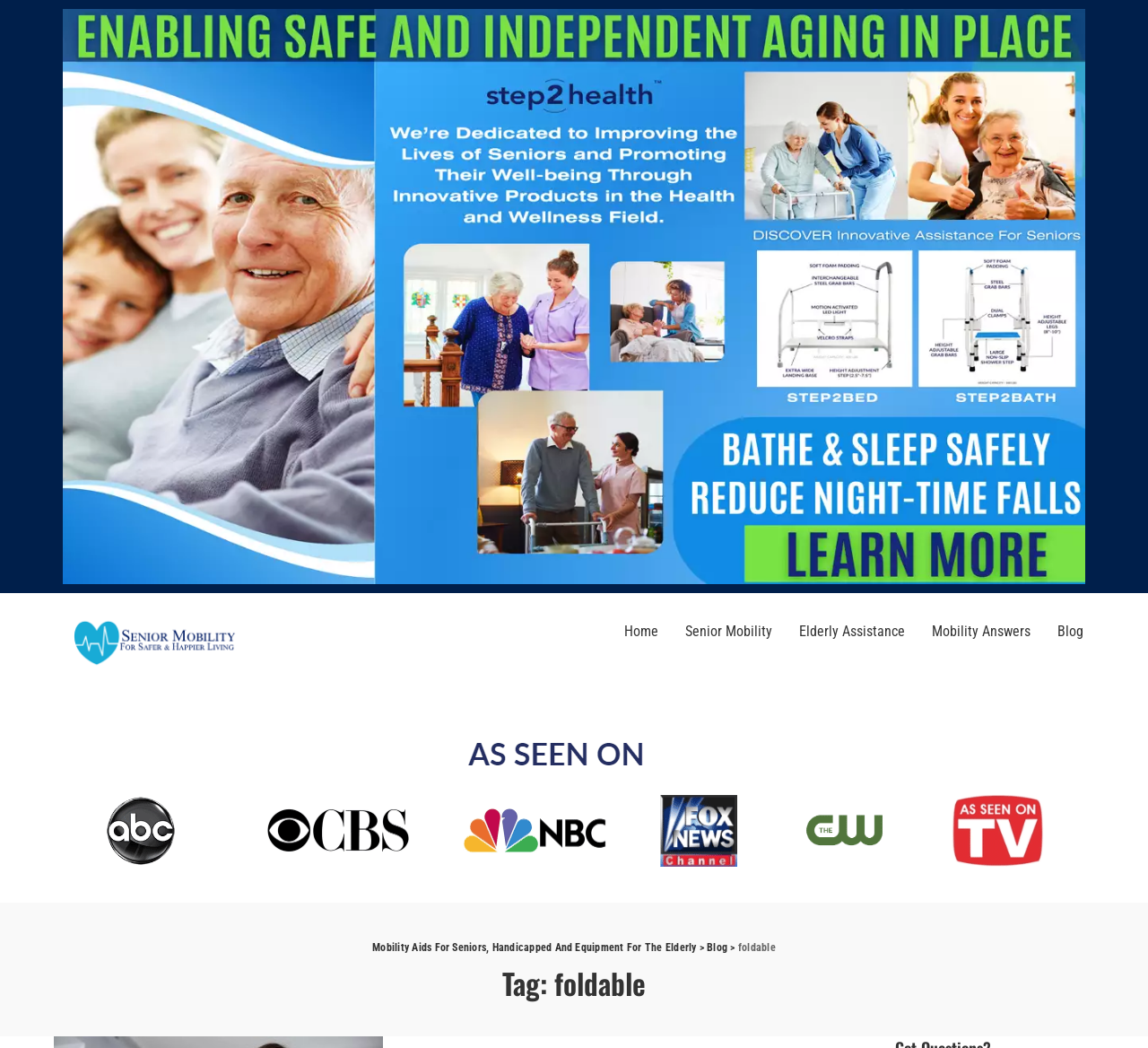Bounding box coordinates are to be given in the format (top-left x, top-left y, bottom-right x, bottom-right y). All values must be floating point numbers between 0 and 1. Provide the bounding box coordinate for the UI element described as: Senior Mobility

[0.585, 0.583, 0.684, 0.623]